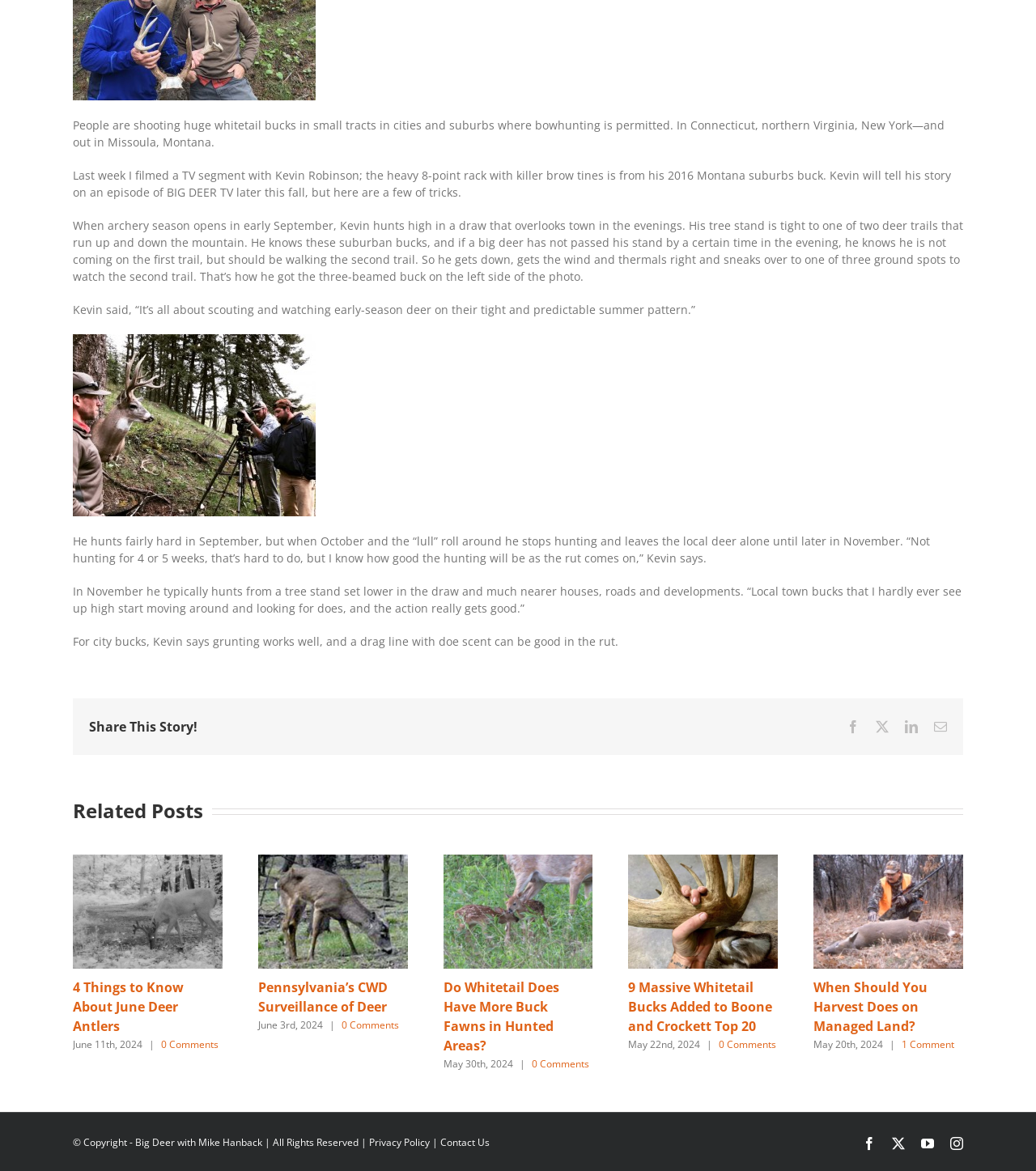Find the bounding box coordinates for the UI element whose description is: "aria-label="Pennsylvania’s CWD Surveillance of Deer"". The coordinates should be four float numbers between 0 and 1, in the format [left, top, right, bottom].

[0.249, 0.73, 0.393, 0.743]